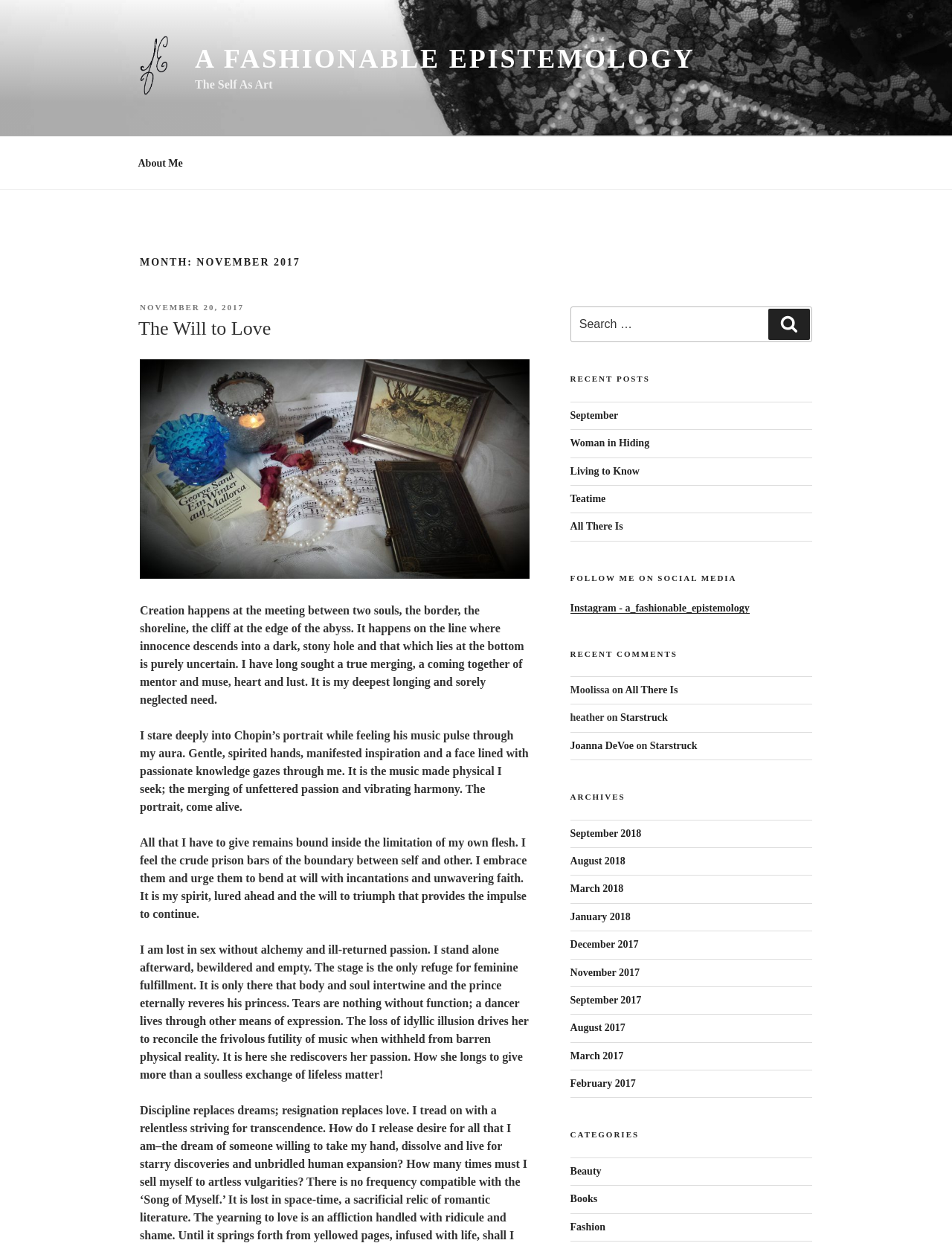Locate the bounding box coordinates of the clickable area needed to fulfill the instruction: "Read the 'The Will to Love' post".

[0.145, 0.255, 0.285, 0.272]